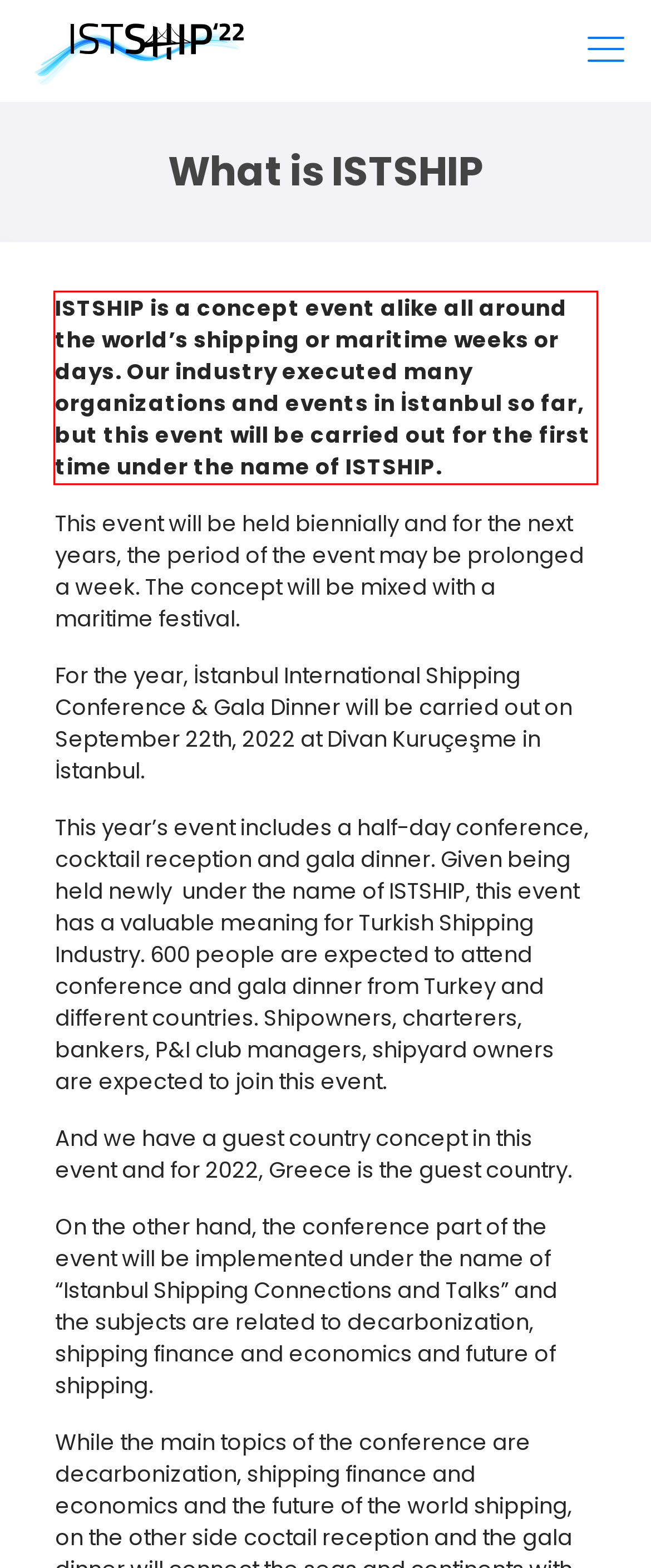With the provided screenshot of a webpage, locate the red bounding box and perform OCR to extract the text content inside it.

ISTSHIP is a concept event alike all around the world’s shipping or maritime weeks or days. Our industry executed many organizations and events in İstanbul so far, but this event will be carried out for the first time under the name of ISTSHIP.